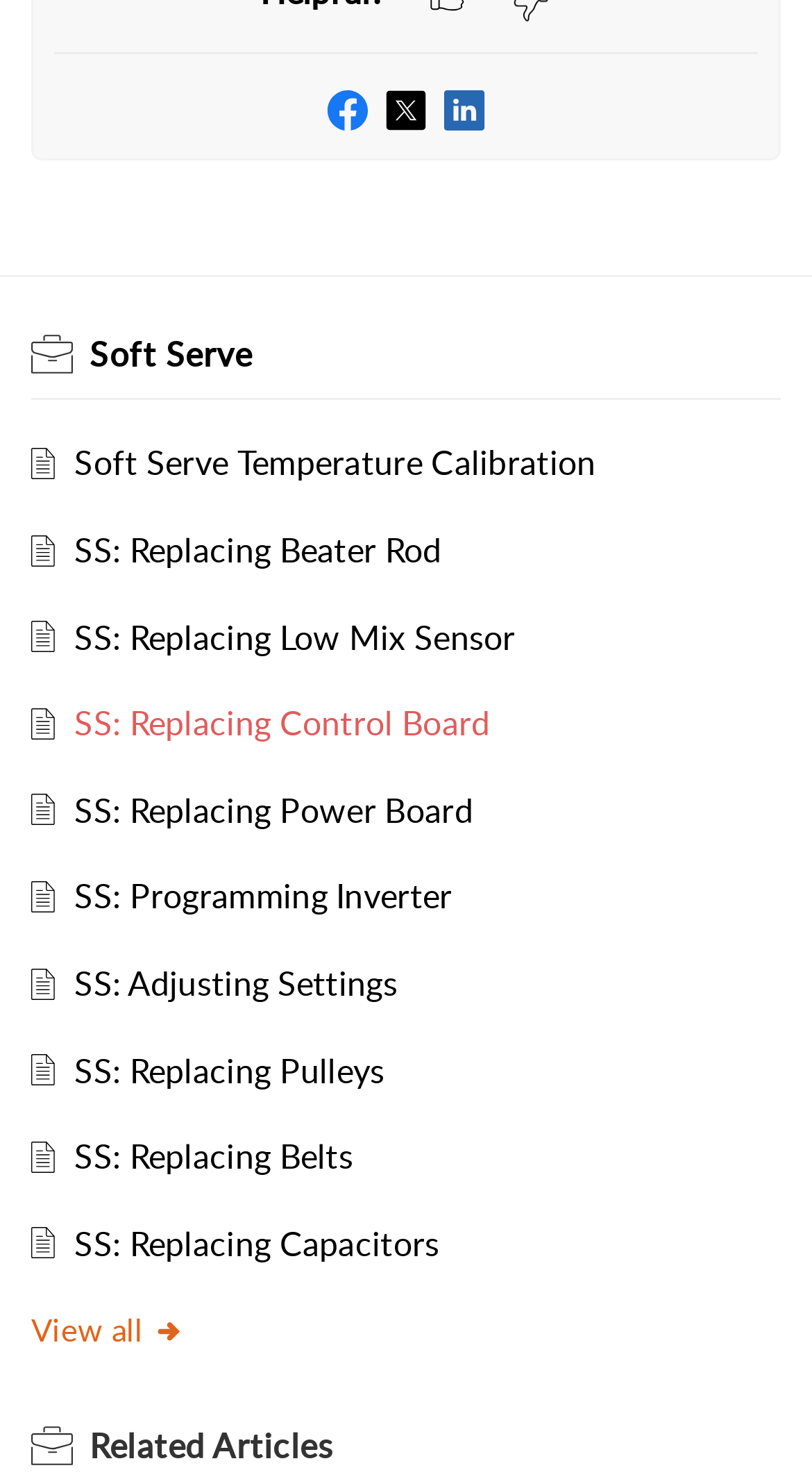How many social media links are present?
Refer to the image and provide a detailed answer to the question.

There are three social media links present, namely Facebook, Twitter, and LinkedIn, which are indicated by the elements [1405] link 'Facebook', [1406] link 'Twitter', and [1407] link 'LinkedIn' respectively.